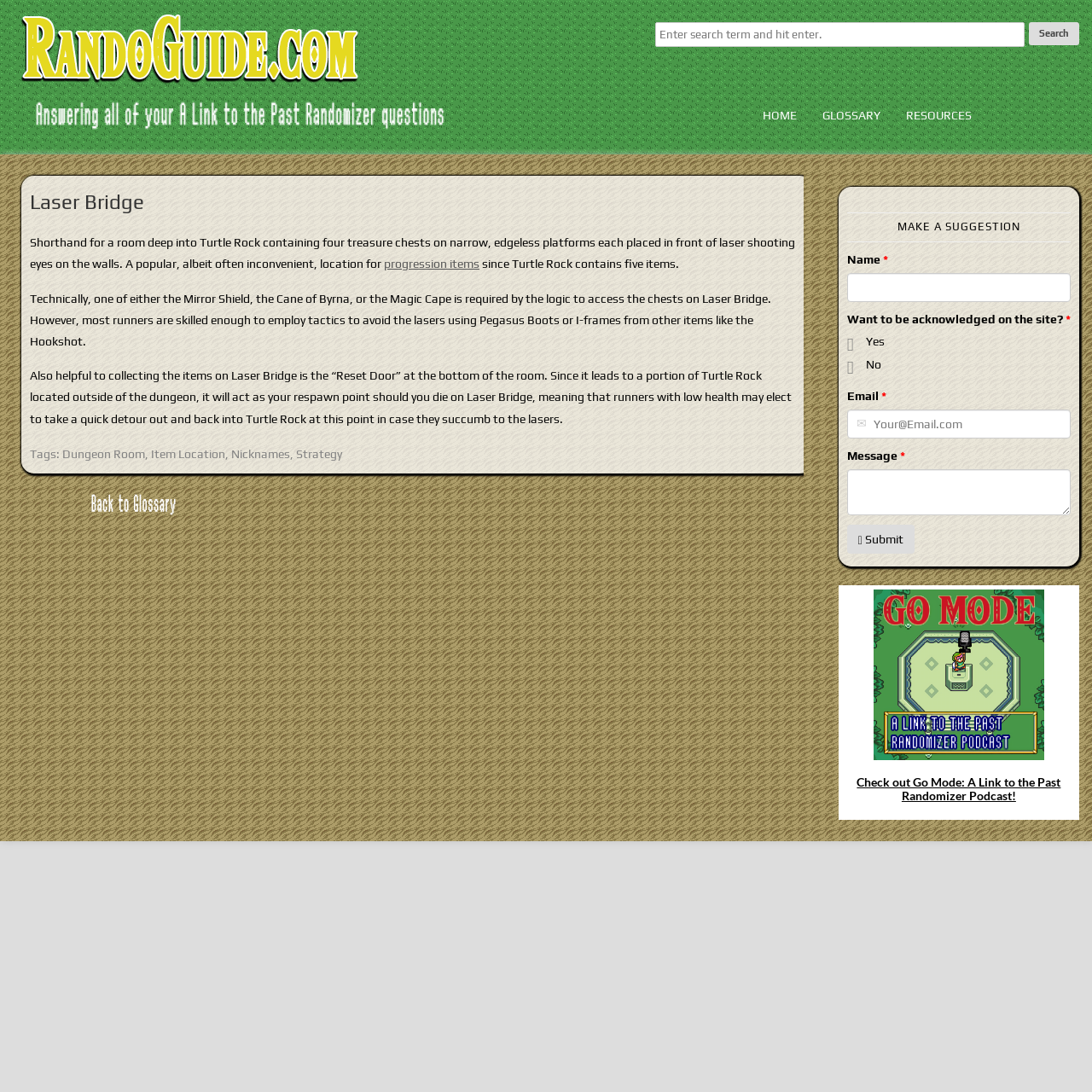Locate the bounding box coordinates of the clickable area needed to fulfill the instruction: "Submit a suggestion".

[0.776, 0.48, 0.837, 0.507]